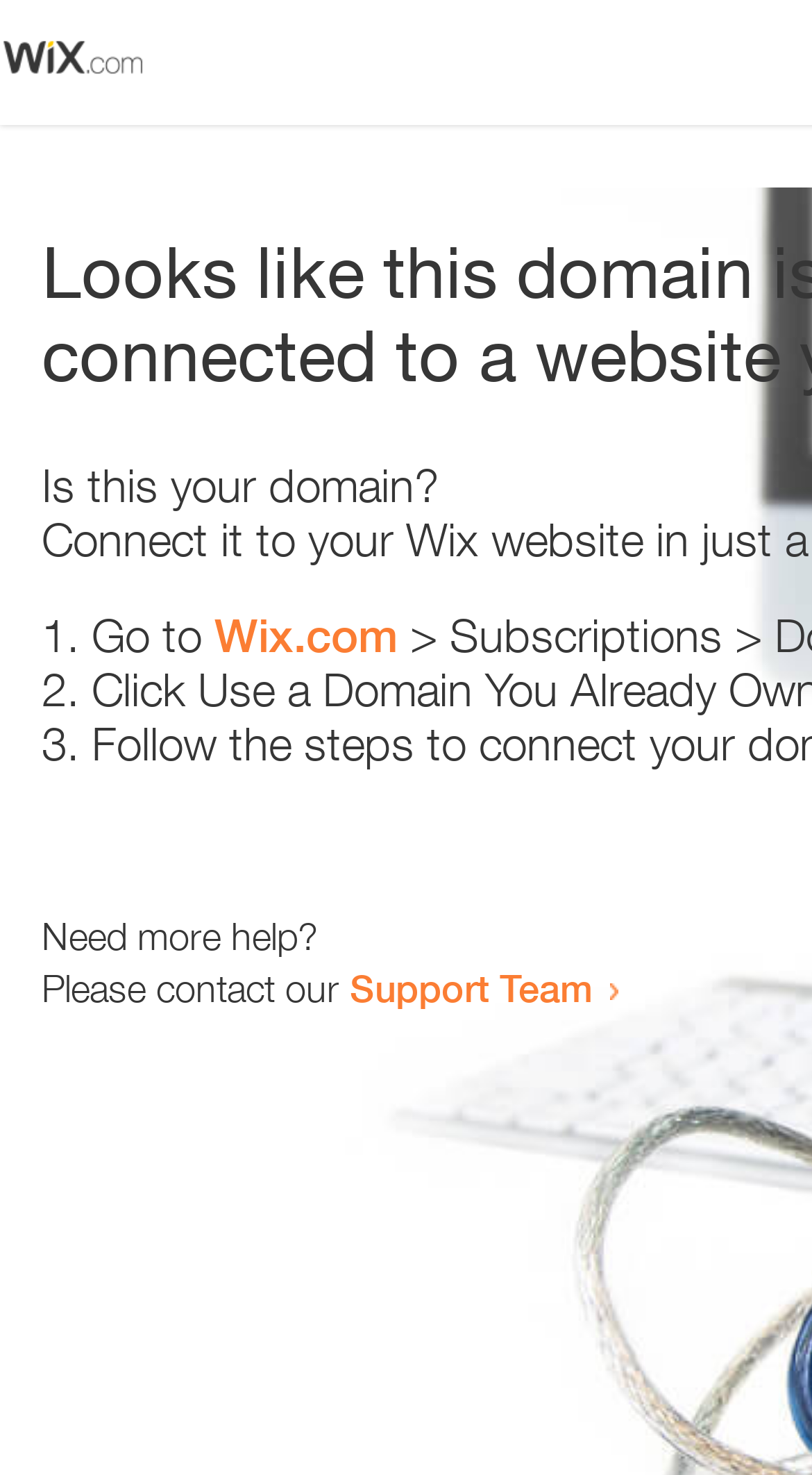How many steps are provided to resolve the issue?
Look at the screenshot and respond with a single word or phrase.

3